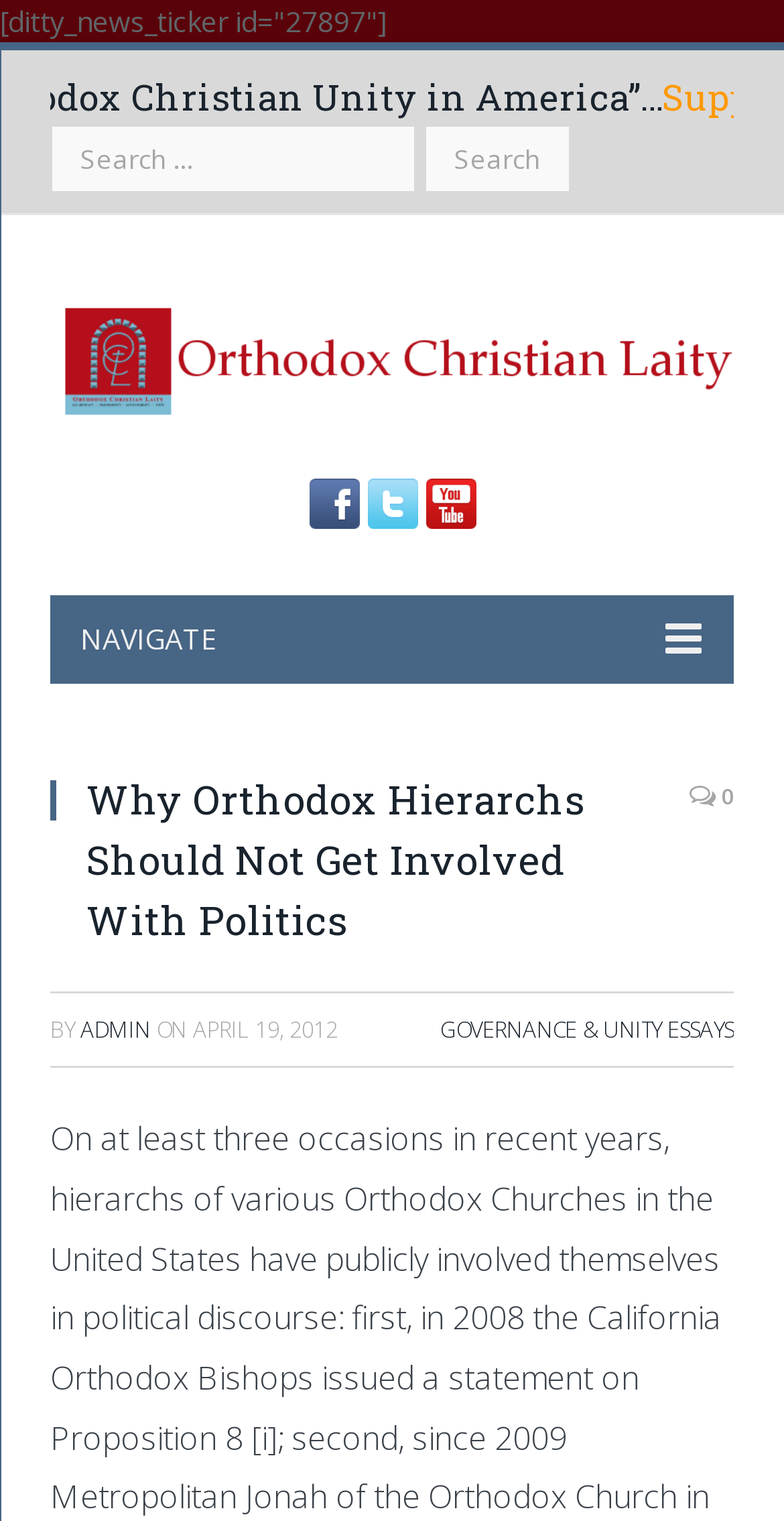Please specify the bounding box coordinates of the clickable section necessary to execute the following command: "Go to Facebook page".

[0.394, 0.314, 0.458, 0.354]